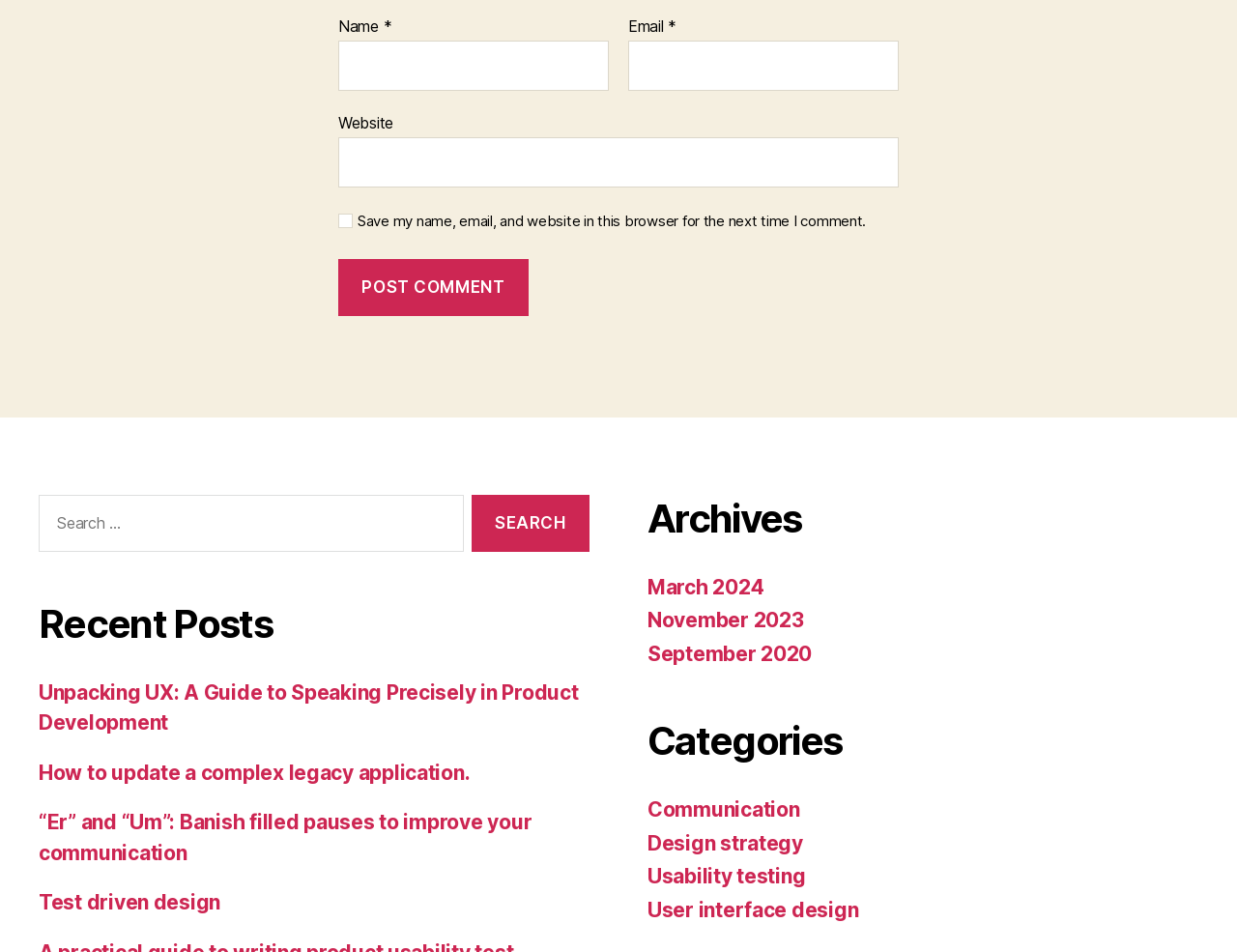From the screenshot, find the bounding box of the UI element matching this description: "Communication". Supply the bounding box coordinates in the form [left, top, right, bottom], each a float between 0 and 1.

[0.523, 0.838, 0.646, 0.863]